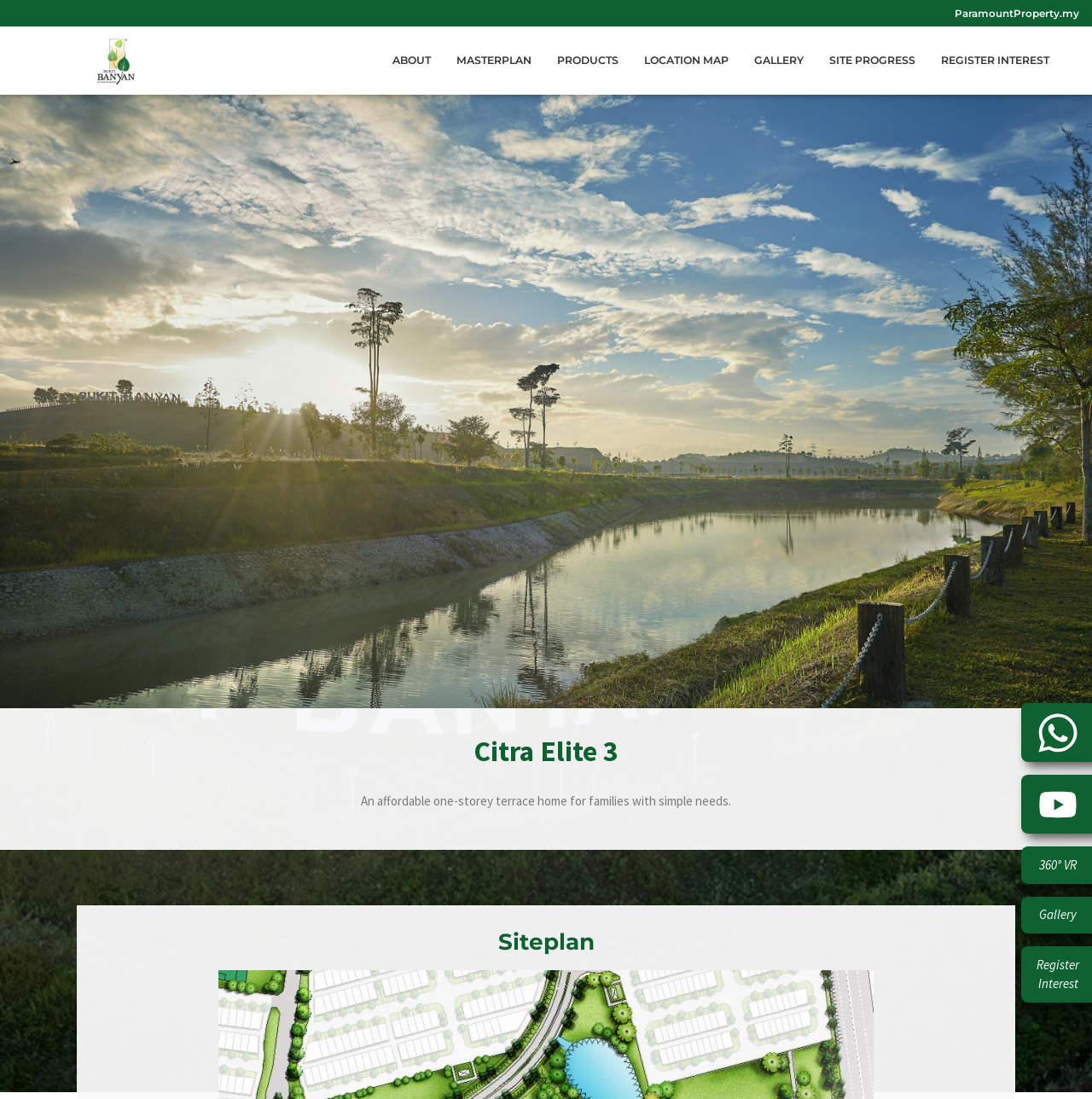What is the location of Citra Elite 3?
By examining the image, provide a one-word or phrase answer.

Bukit Banyan